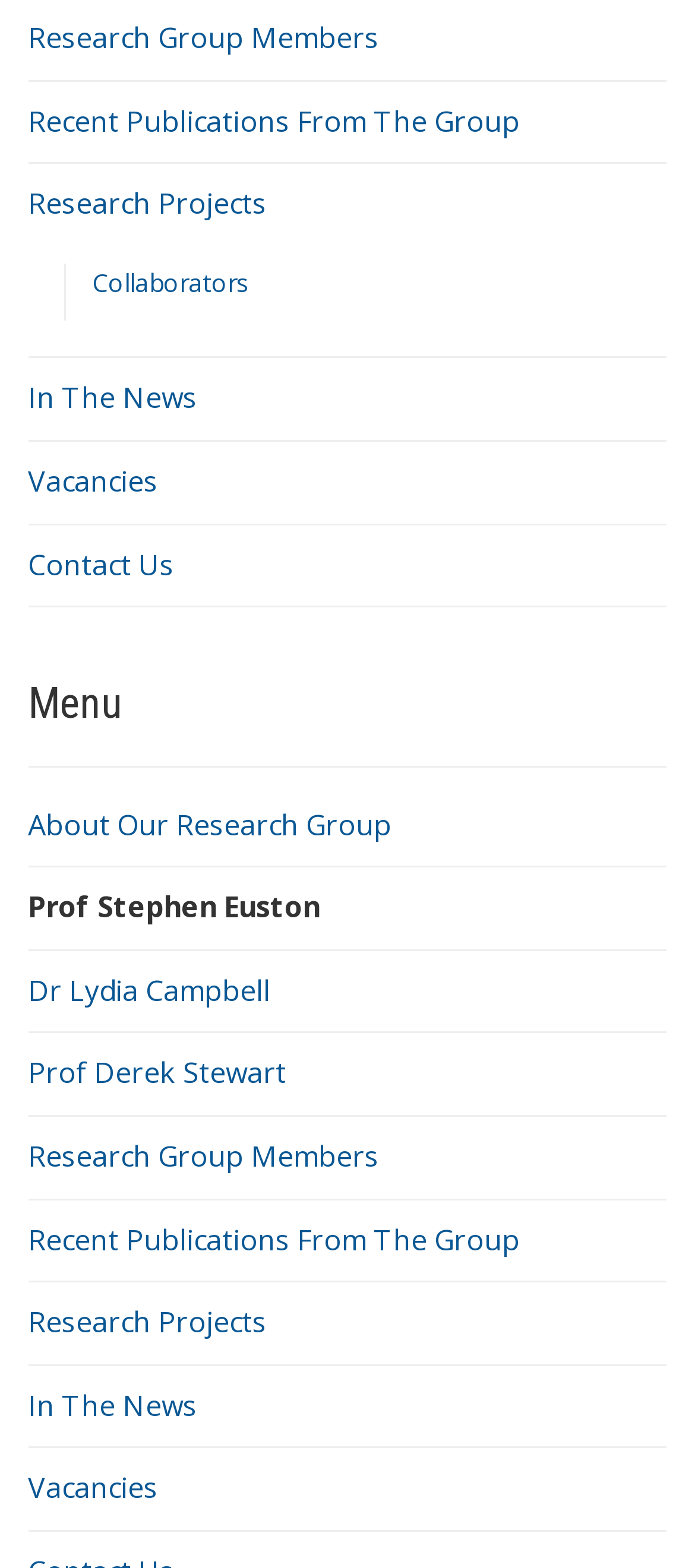Find the bounding box coordinates of the area that needs to be clicked in order to achieve the following instruction: "Learn about Prof Stephen Euston". The coordinates should be specified as four float numbers between 0 and 1, i.e., [left, top, right, bottom].

[0.04, 0.566, 0.46, 0.591]